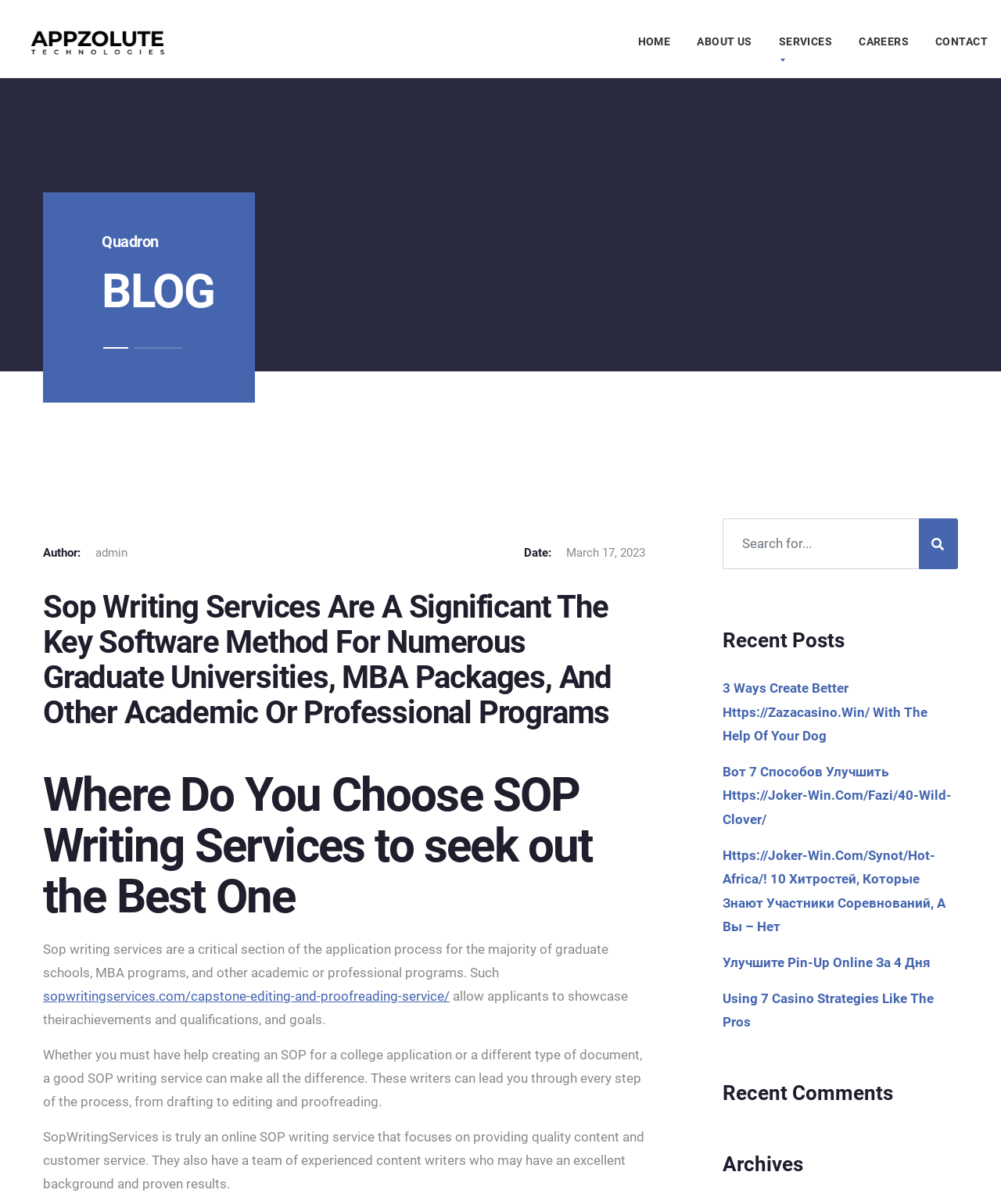Find the bounding box coordinates of the element you need to click on to perform this action: 'Visit the ABOUT US page'. The coordinates should be represented by four float values between 0 and 1, in the format [left, top, right, bottom].

[0.683, 0.029, 0.765, 0.04]